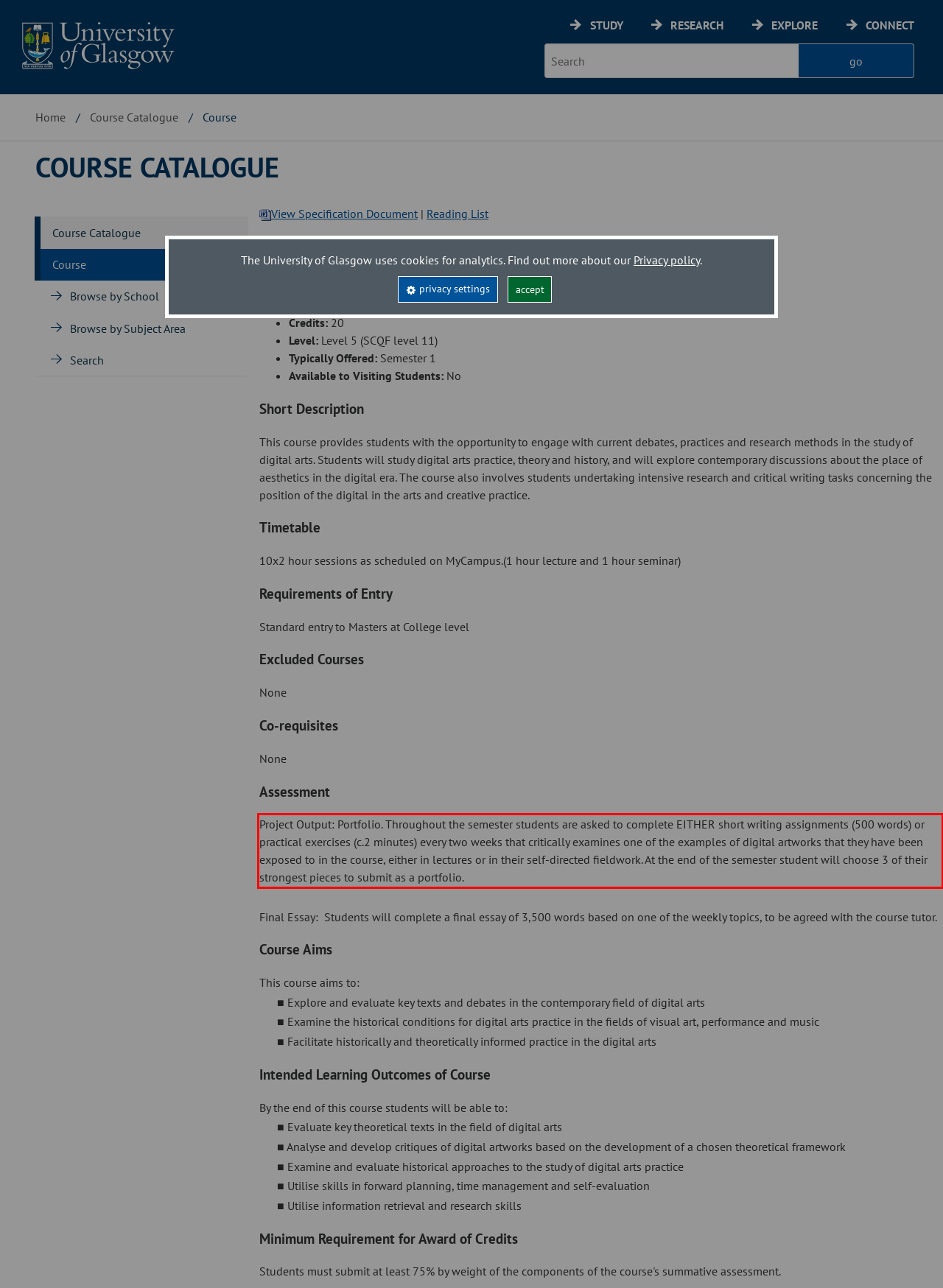Given the screenshot of the webpage, identify the red bounding box, and recognize the text content inside that red bounding box.

Project Output: Portfolio. Throughout the semester students are asked to complete EITHER short writing assignments (500 words) or practical exercises (c.2 minutes) every two weeks that critically examines one of the examples of digital artworks that they have been exposed to in the course, either in lectures or in their self-directed fieldwork. At the end of the semester student will choose 3 of their strongest pieces to submit as a portfolio.